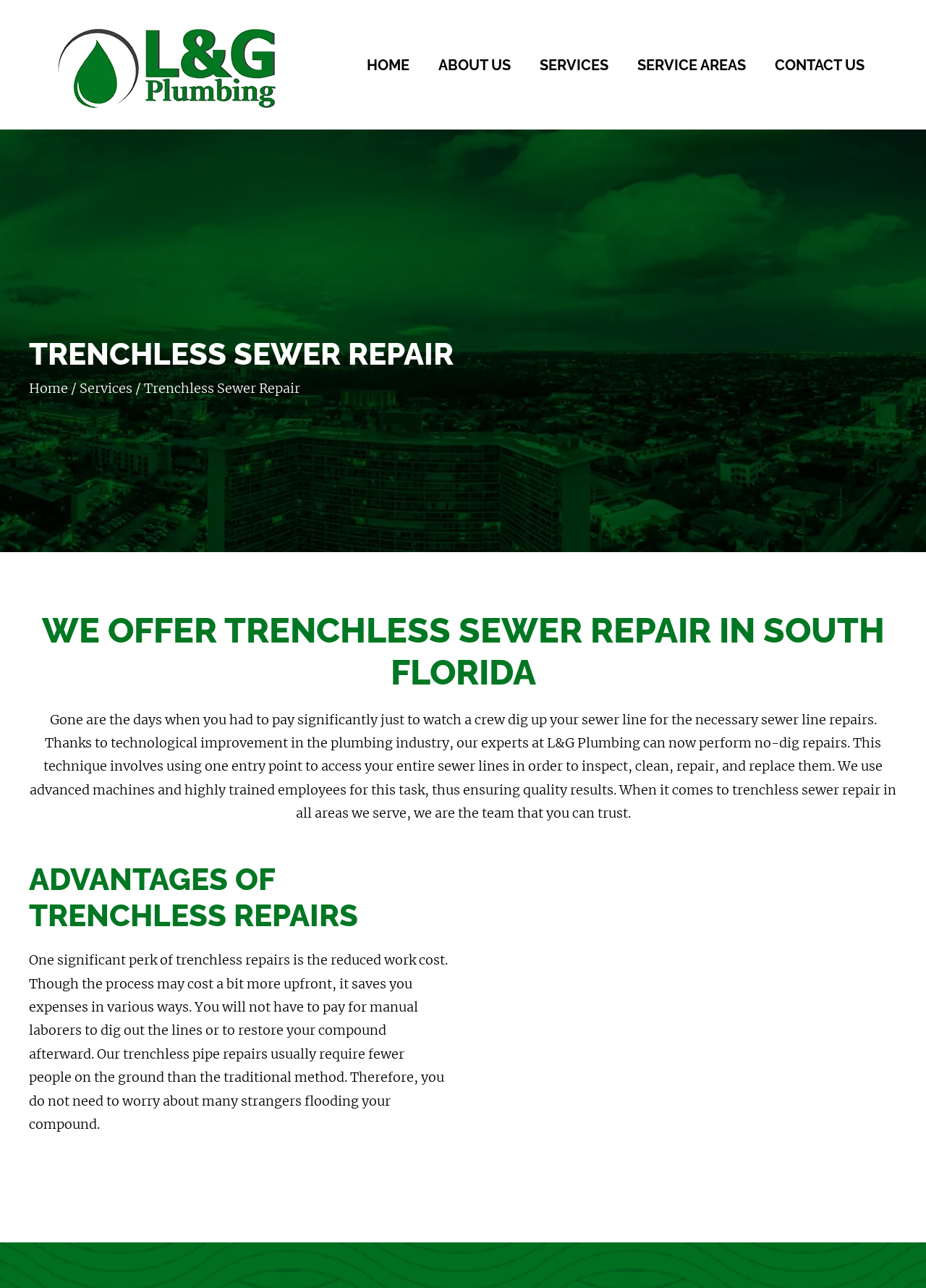Bounding box coordinates should be in the format (top-left x, top-left y, bottom-right x, bottom-right y) and all values should be floating point numbers between 0 and 1. Determine the bounding box coordinate for the UI element described as: Service Areas

[0.68, 0.035, 0.813, 0.066]